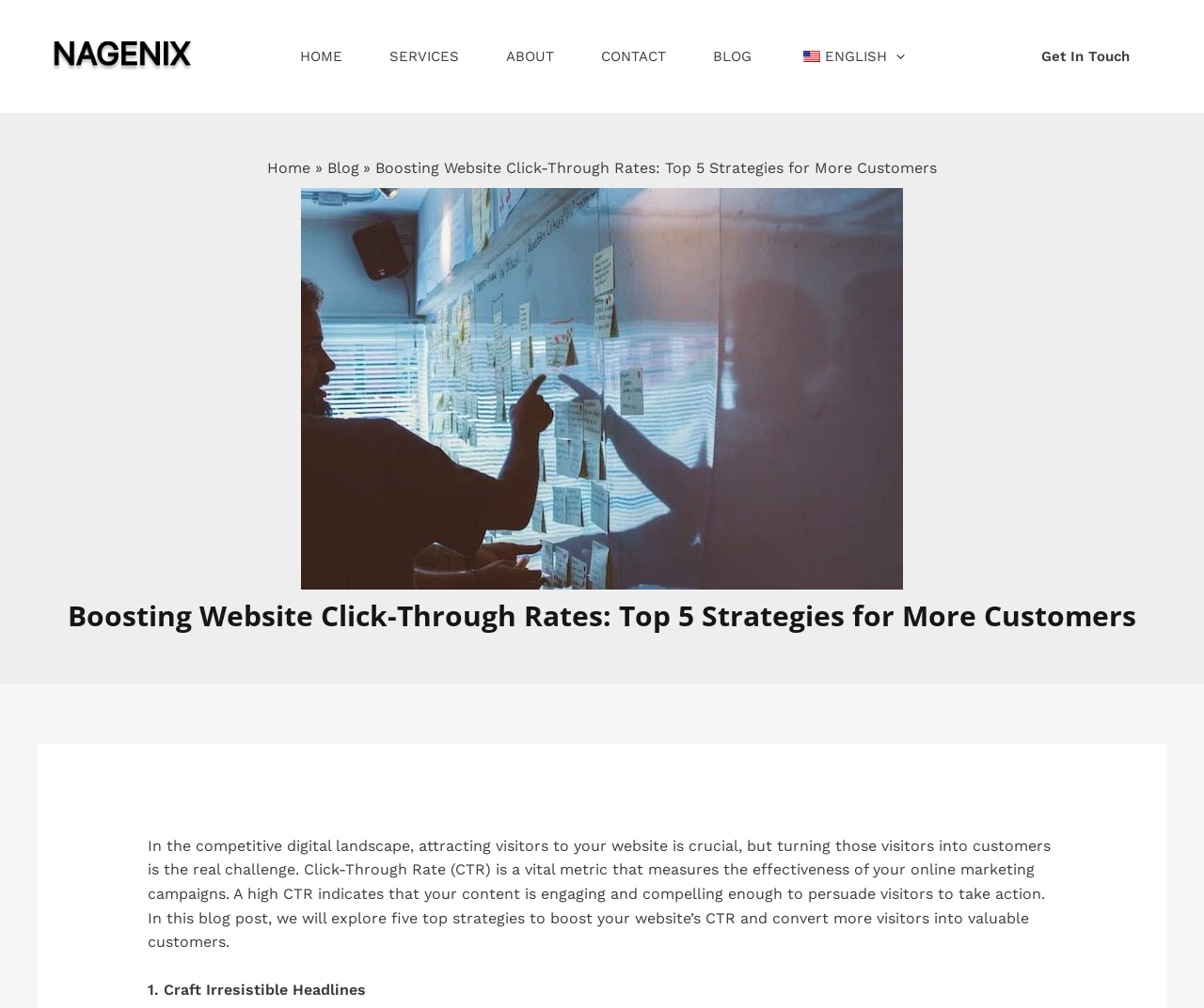How many navigation links are in the top navigation bar?
Please give a detailed answer to the question using the information shown in the image.

I counted the number of link elements under the navigation element with the description 'Site Navigation' and found that there are 6 links: 'HOME', 'SERVICES', 'ABOUT', 'CONTACT', 'BLOG', and 'en_US ENGLISH Menu Toggle'.